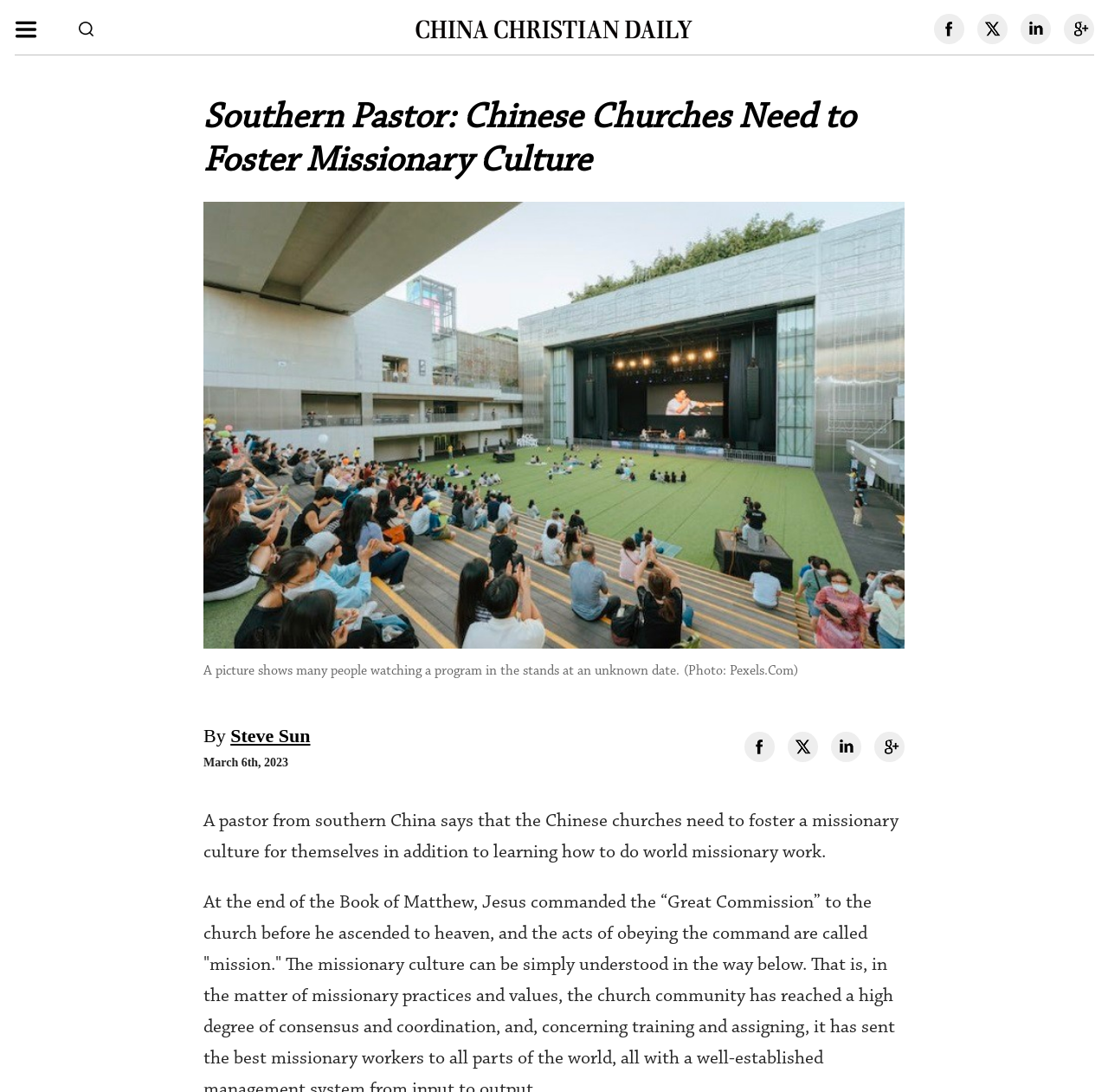Generate an in-depth caption that captures all aspects of the webpage.

The webpage is an article about a pastor from southern China discussing the need for Chinese churches to foster a missionary culture. At the top of the page, there are five links aligned horizontally, taking up about half of the page's width. Below these links, there is a header section that spans the entire width of the page. Within this section, there is a heading that reads "Southern Pastor: Chinese Churches Need to Foster Missionary Culture" in a prominent font size.

Below the heading, there is a large figure that occupies most of the page's width, containing an image of people watching a program in a stadium. The image is accompanied by a figcaption that provides a brief description of the image, along with a photo credit. 

To the right of the image, there are three lines of text: the author's name, "Steve Sun", the publication date, "March 6th, 2023", and a brief phrase "By". Below this section, there are four more links aligned horizontally, taking up about a quarter of the page's width.

The main content of the article begins below these links, with a paragraph of text that summarizes the pastor's statement, which is the same as the meta description. The text is aligned to the left and spans about two-thirds of the page's width.